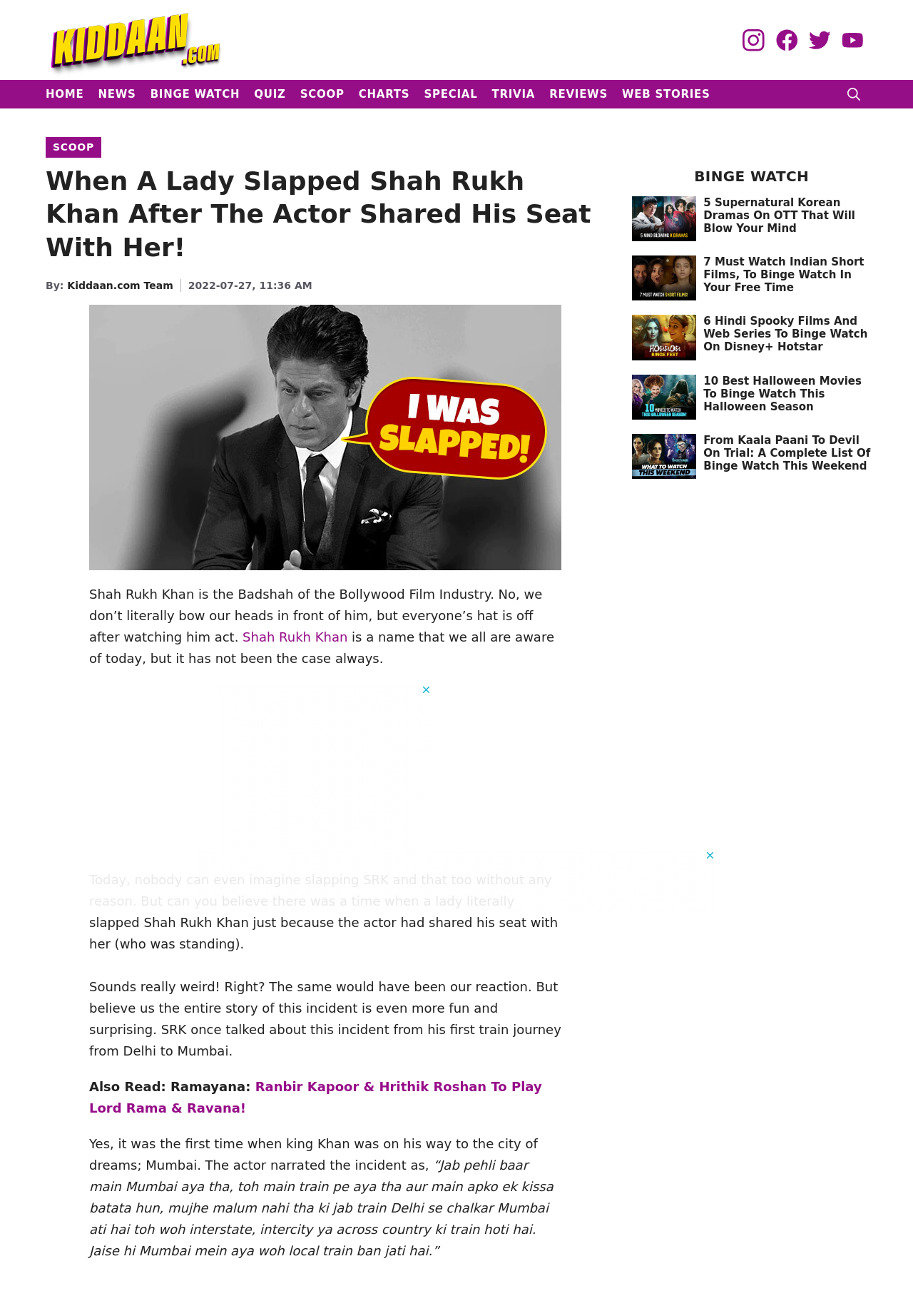Please identify the webpage's heading and generate its text content.

When A Lady Slapped Shah Rukh Khan After The Actor Shared His Seat With Her!